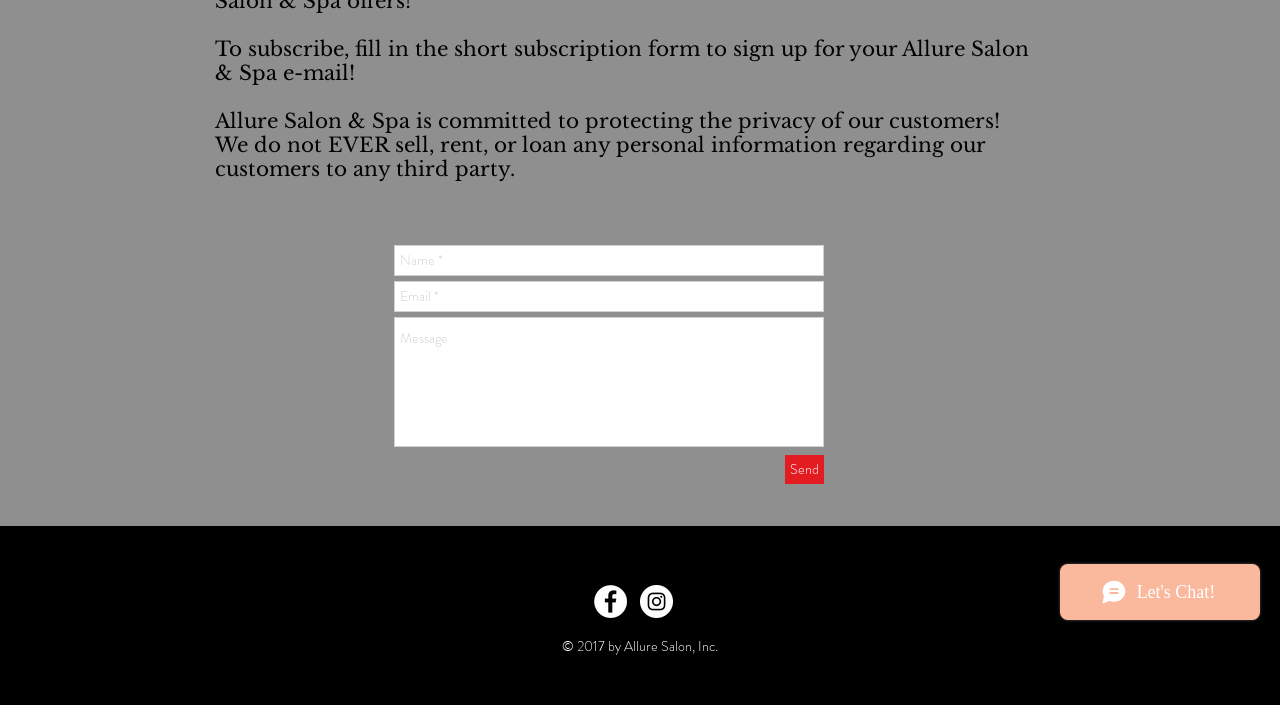Given the element description, predict the bounding box coordinates in the format (top-left x, top-left y, bottom-right x, bottom-right y), using floating point numbers between 0 and 1: aria-label="Name *" name="name-*" placeholder="Name *"

[0.308, 0.496, 0.644, 0.54]